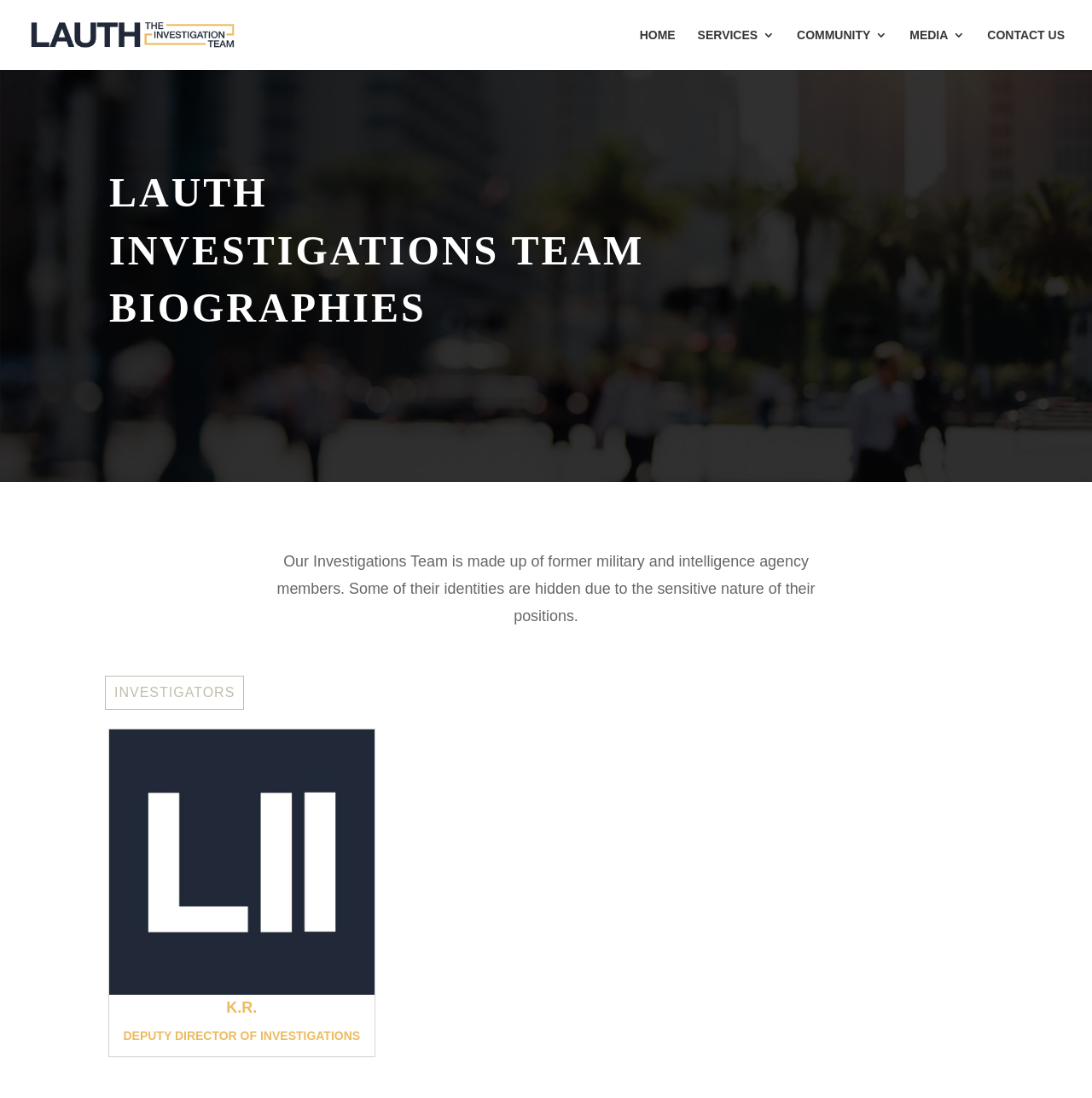How many links are in the top navigation bar?
Using the image as a reference, give a one-word or short phrase answer.

5